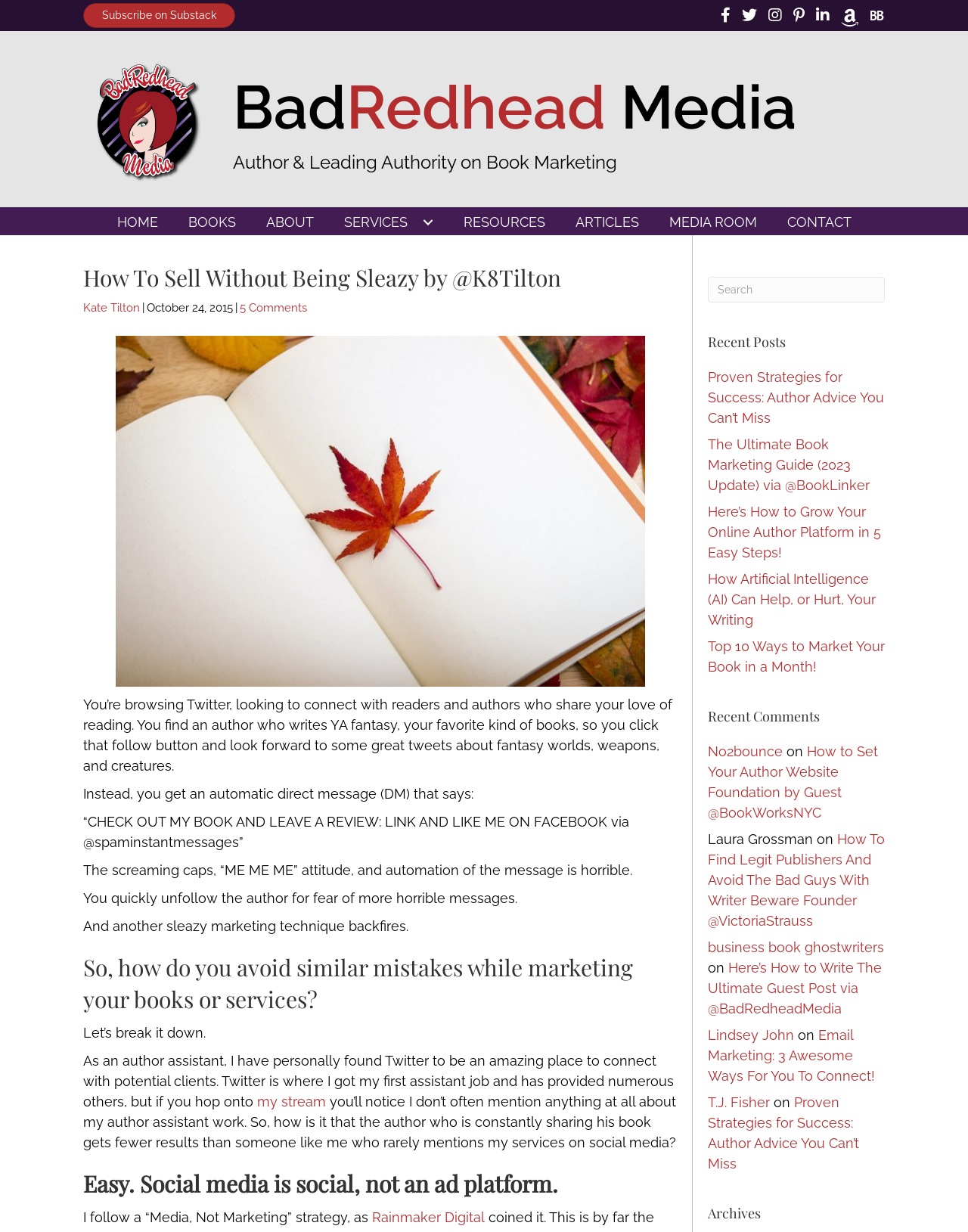Given the element description: "parent_node: SERVICES aria-label="Services: submenu"", predict the bounding box coordinates of the UI element it refers to, using four float numbers between 0 and 1, i.e., [left, top, right, bottom].

[0.429, 0.169, 0.455, 0.192]